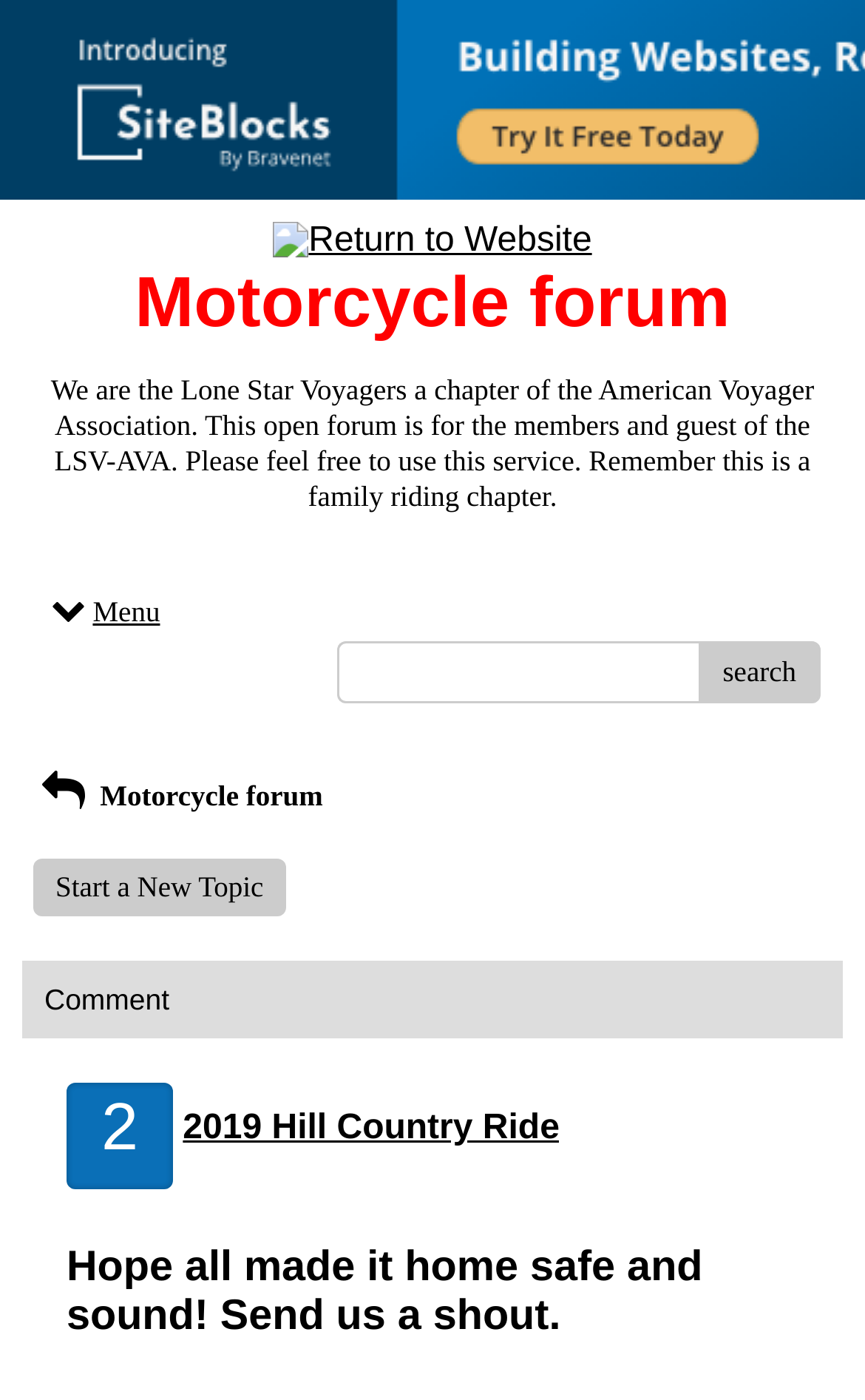Refer to the element description parent_node: search name="searchfor" and identify the corresponding bounding box in the screenshot. Format the coordinates as (top-left x, top-left y, bottom-right x, bottom-right y) with values in the range of 0 to 1.

[0.39, 0.458, 0.923, 0.502]